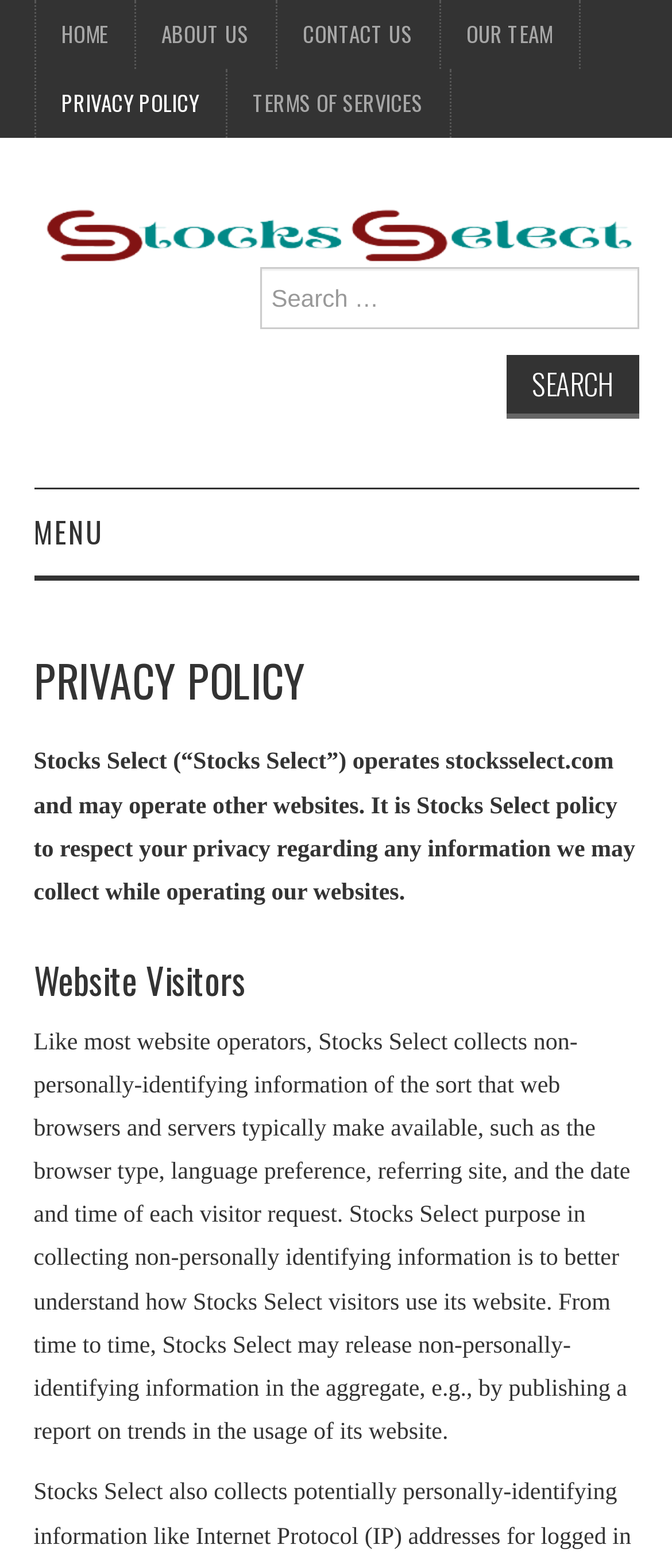How many search boxes are on the webpage?
Please utilize the information in the image to give a detailed response to the question.

I determined the answer by looking at the webpage and finding a single search box with a 'Search' button next to it.